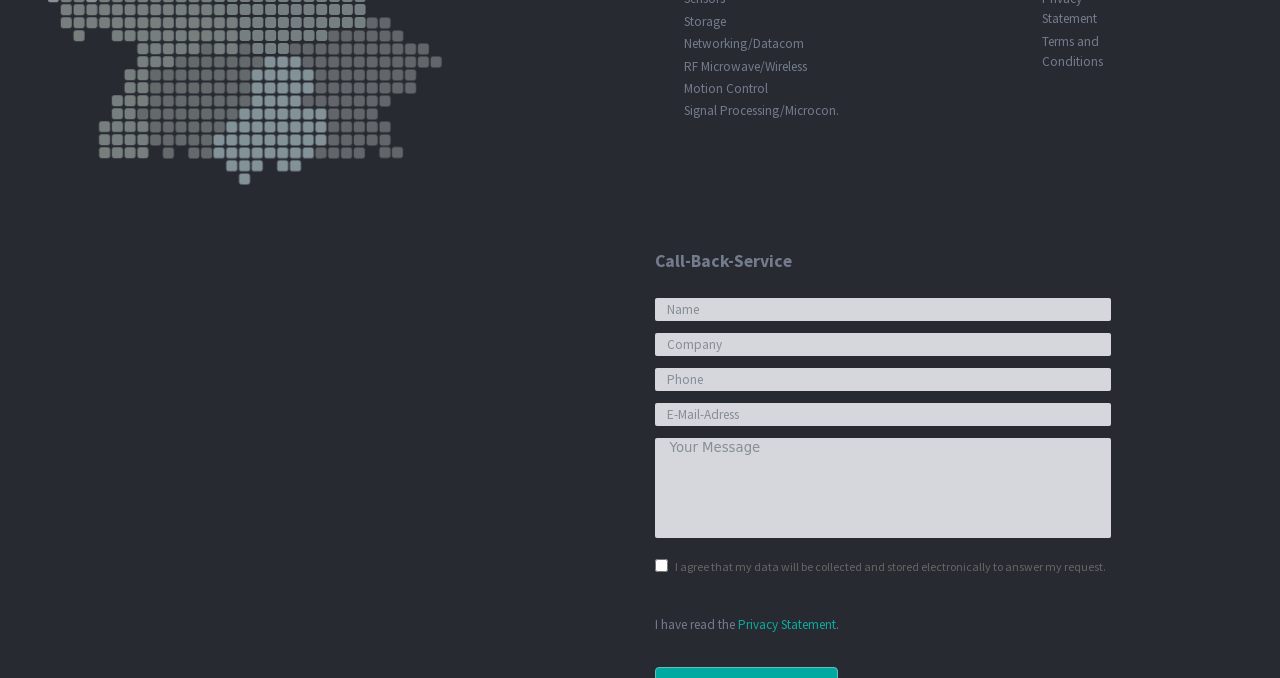Analyze the image and answer the question with as much detail as possible: 
How many textboxes are available?

I counted the number of textboxes under the 'Call-Back-Service' section, and there are 5 textboxes available for input.